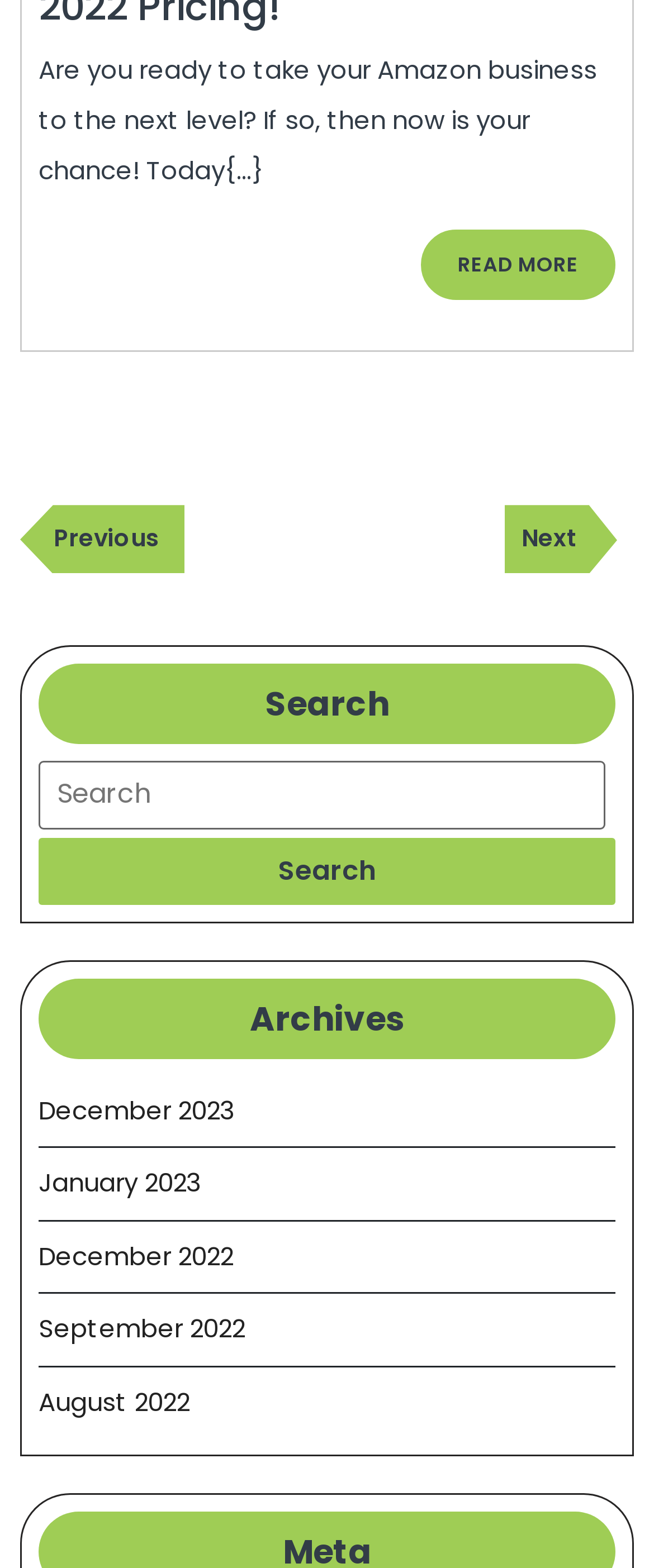Kindly respond to the following question with a single word or a brief phrase: 
What is the call-to-action on the webpage?

READ MORE